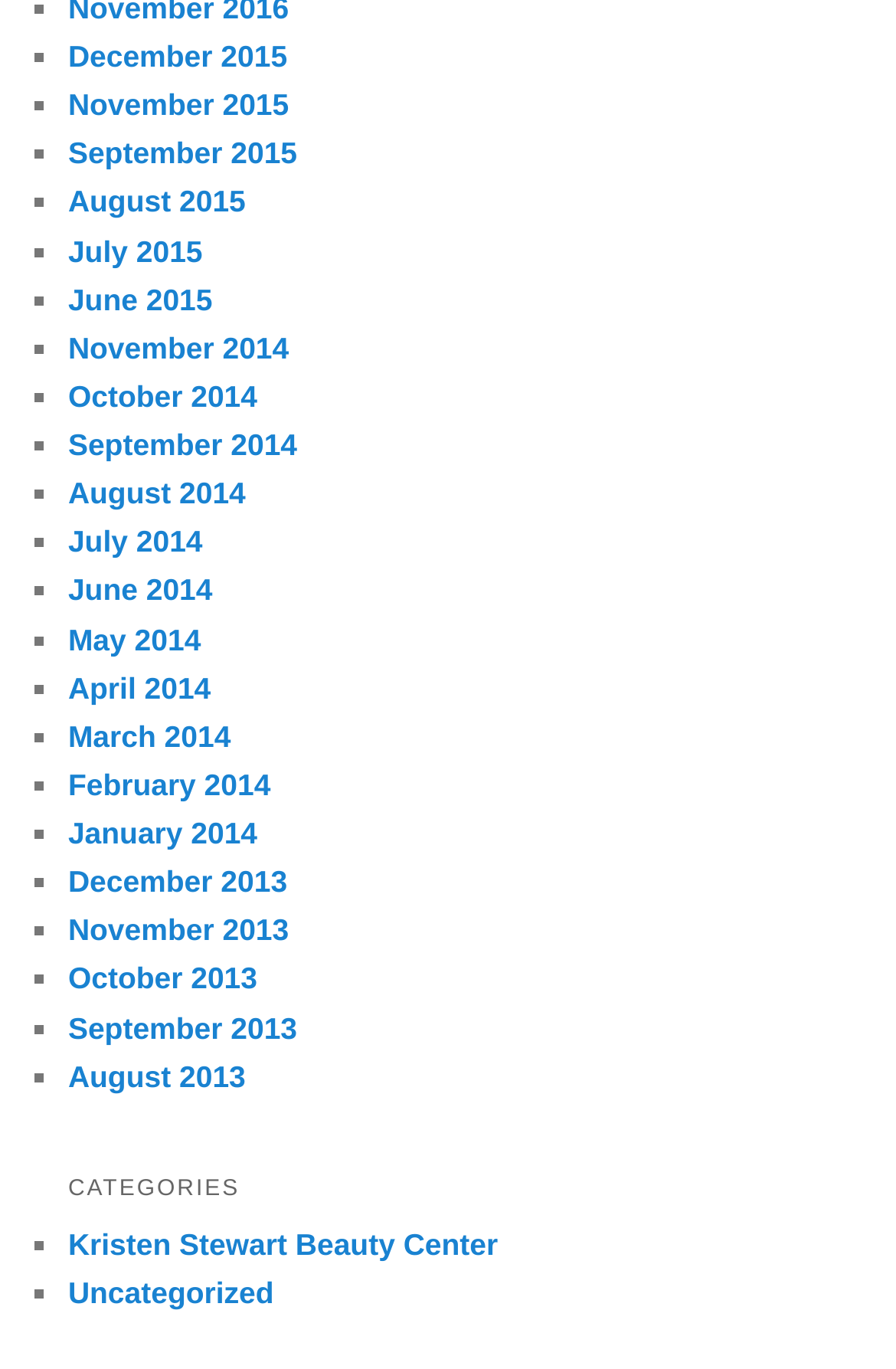Please determine the bounding box coordinates of the section I need to click to accomplish this instruction: "View November 2013".

[0.076, 0.667, 0.322, 0.692]